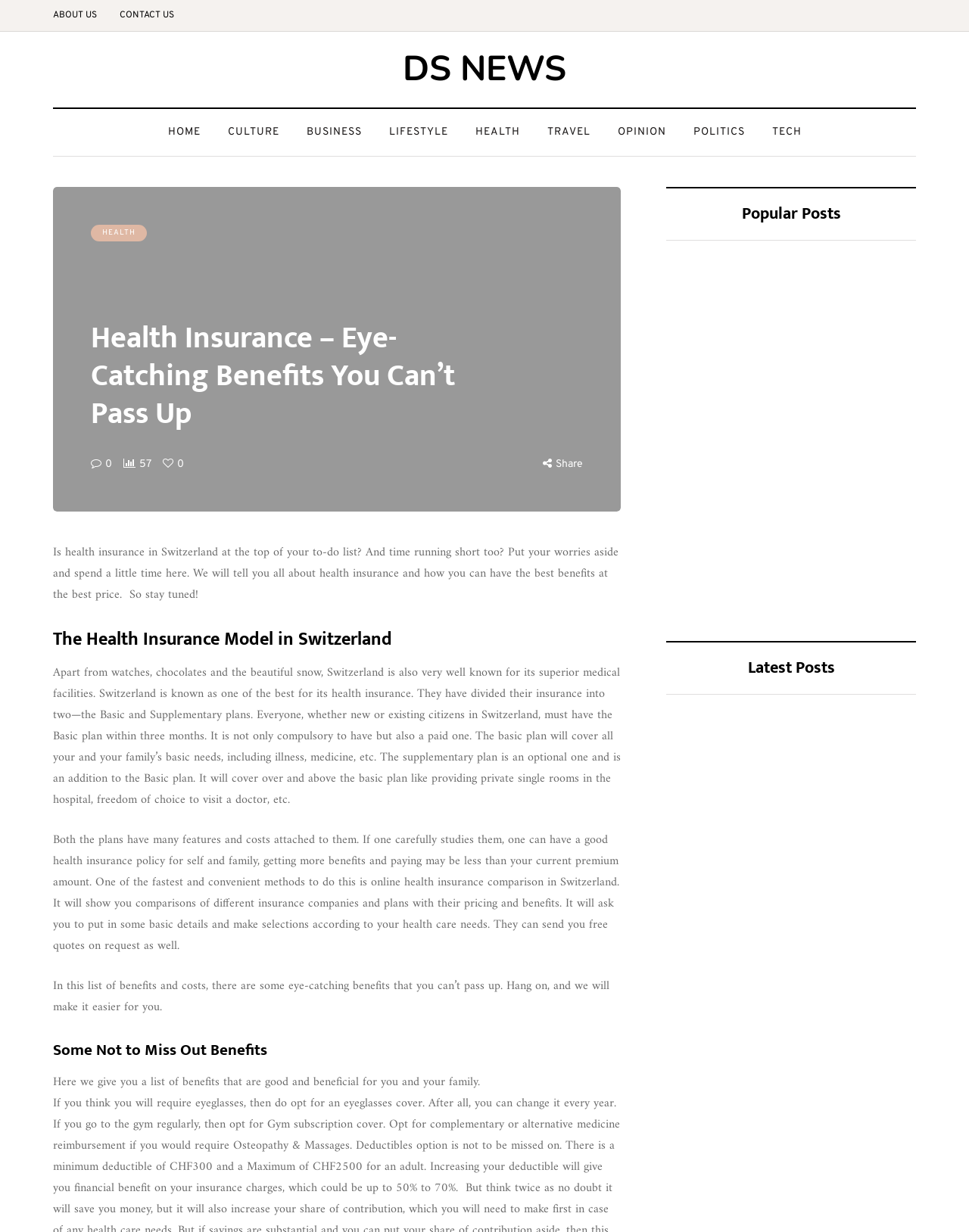Please provide a one-word or short phrase answer to the question:
What are the two types of health insurance plans in Switzerland?

Basic and Supplementary